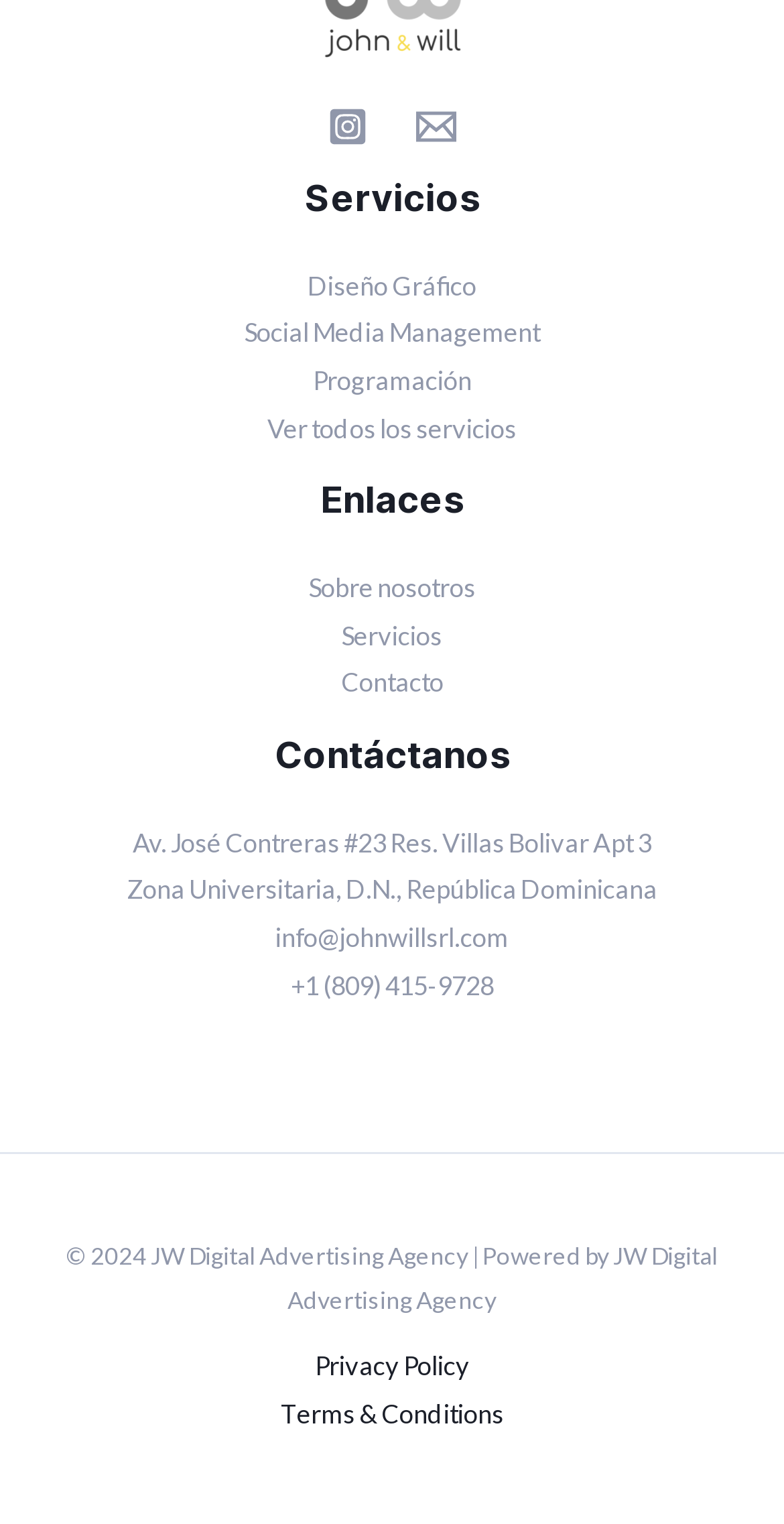What is the contact information provided in the footer section?
Using the image, give a concise answer in the form of a single word or short phrase.

Address, email, phone number